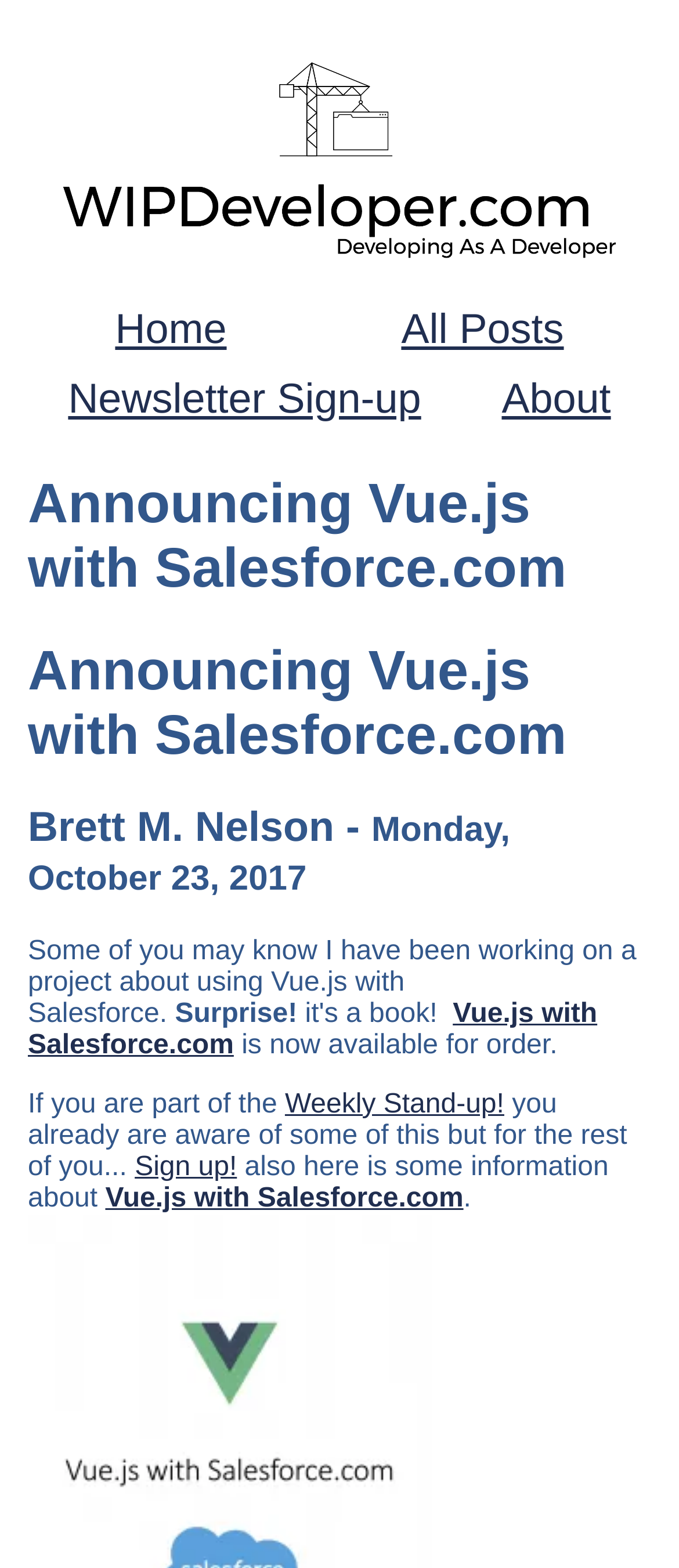Determine the bounding box coordinates of the target area to click to execute the following instruction: "read about Vue.js with Salesforce.com."

[0.041, 0.637, 0.88, 0.676]